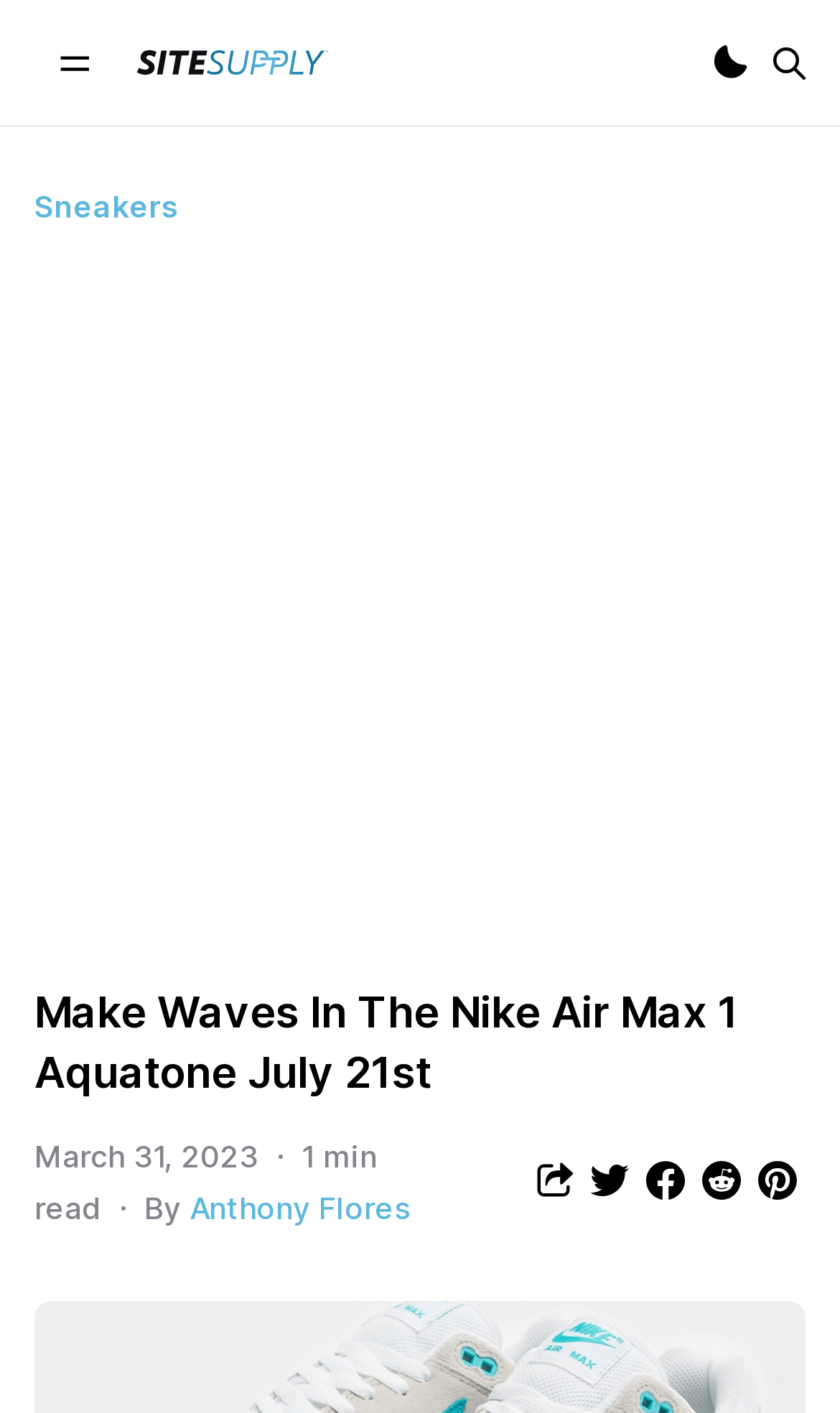Please indicate the bounding box coordinates of the element's region to be clicked to achieve the instruction: "Open mobile menu". Provide the coordinates as four float numbers between 0 and 1, i.e., [left, top, right, bottom].

[0.041, 0.027, 0.138, 0.064]